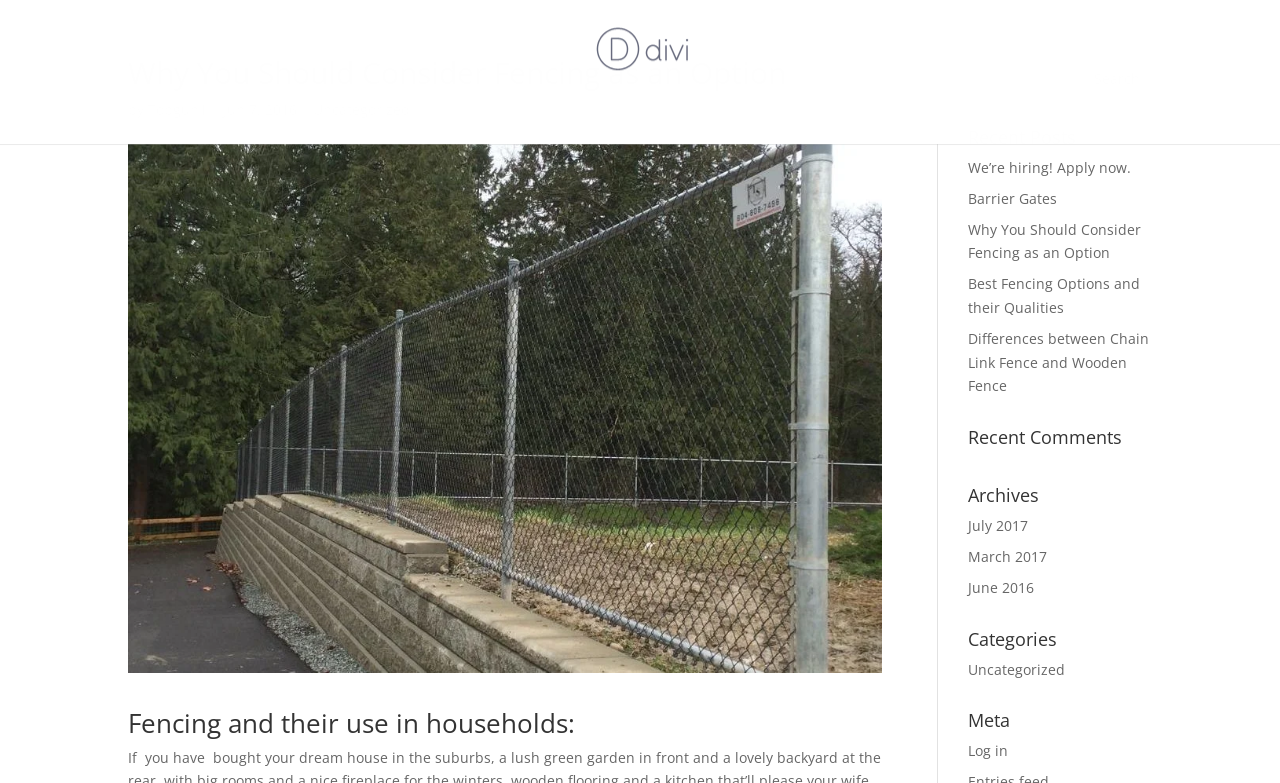Based on the image, provide a detailed response to the question:
How many recent posts are listed?

Under the 'Recent Posts' heading, there are five links to different articles, which are 'We’re hiring! Apply now.', 'Barrier Gates', 'Why You Should Consider Fencing as an Option', 'Best Fencing Options and their Qualities', and 'Differences between Chain Link Fence and Wooden Fence'.